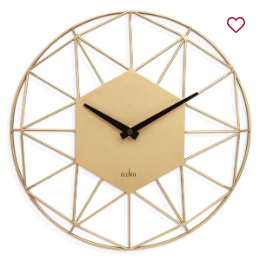Describe all elements and aspects of the image.

This elegant wall clock, known as the Acctim Alva Quartz Wall Clock in Gold, showcases a modern design characterized by its striking geometric shape. The clock features a unique hexagonal center, accented by a minimalist black-and-gold color palette. The intricate framework consists of slender, gold-toned metal rods arranged in a captivating radiating pattern, enhancing its contemporary appeal. This stylish timepiece measures 40 cm in diameter and is priced at £40.00. With its chic aesthetic, it not only serves as a functional clock but also acts as a striking decorative element for any room. This item is currently in stock and available for purchase.